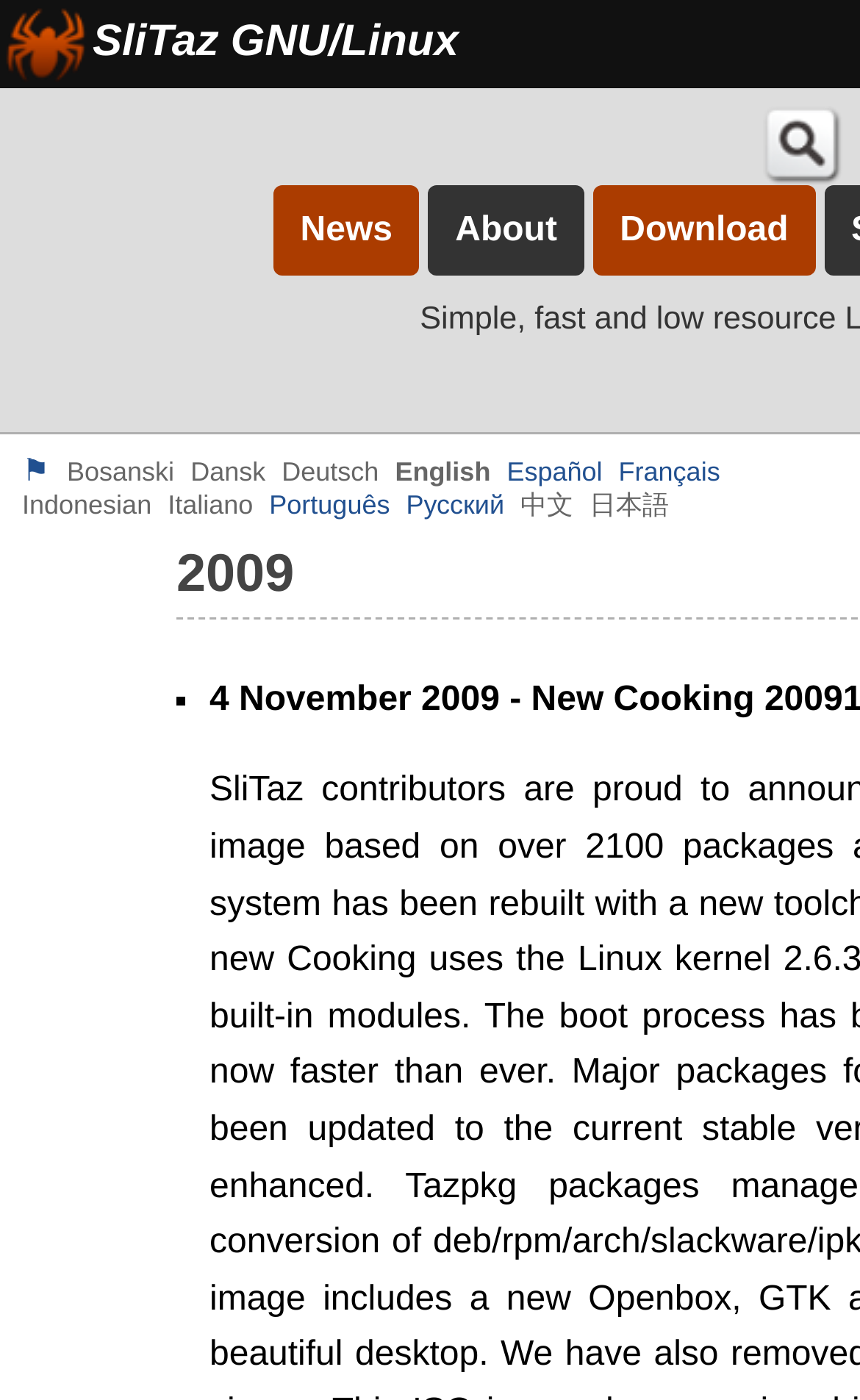Based on the element description, predict the bounding box coordinates (top-left x, top-left y, bottom-right x, bottom-right y) for the UI element in the screenshot: SliTaz GNU/Linux

[0.108, 0.013, 0.533, 0.047]